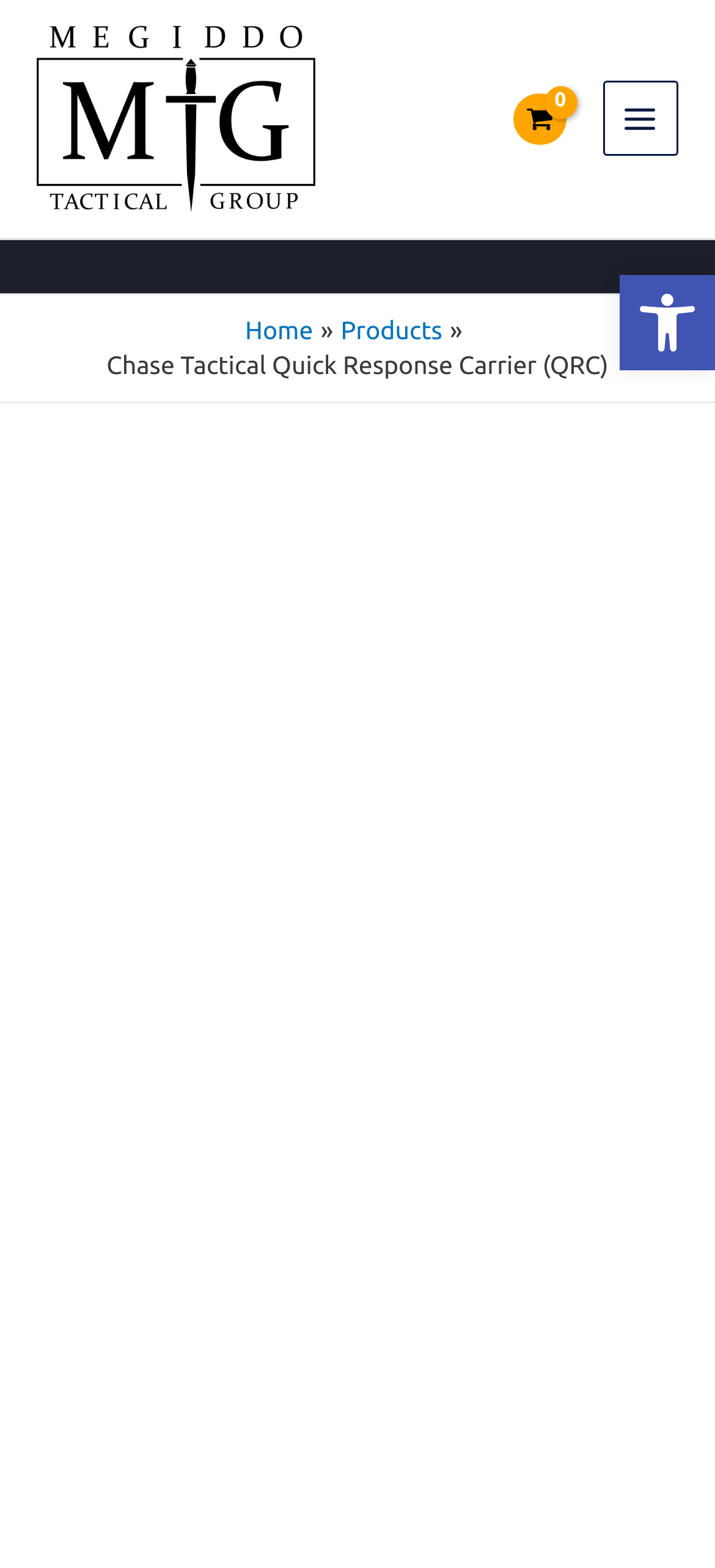What is the current page about?
Identify the answer in the screenshot and reply with a single word or phrase.

Chase Tactical Quick Response Carrier